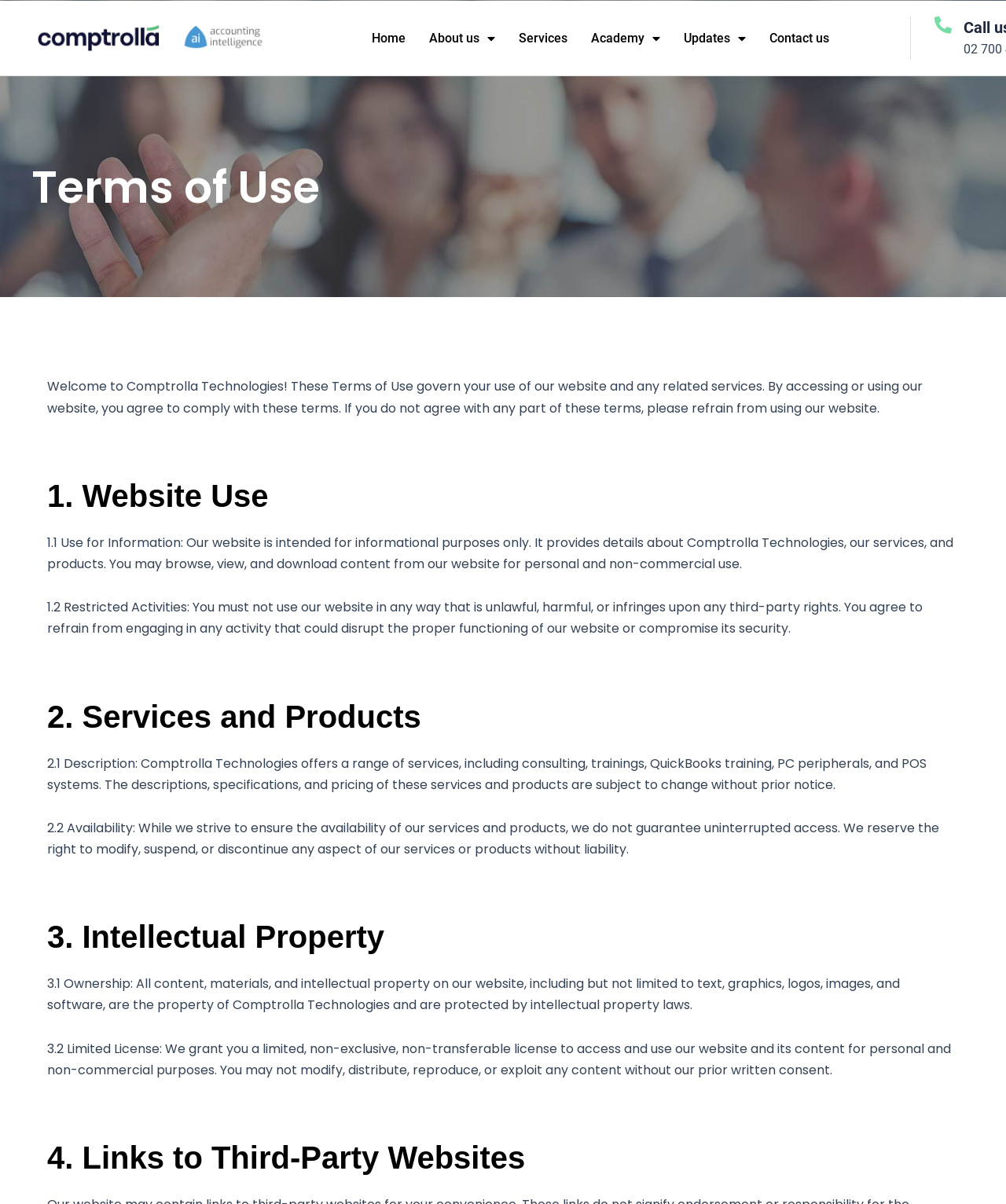Based on the element description: "Updates", identify the bounding box coordinates for this UI element. The coordinates must be four float numbers between 0 and 1, listed as [left, top, right, bottom].

[0.68, 0.025, 0.742, 0.038]